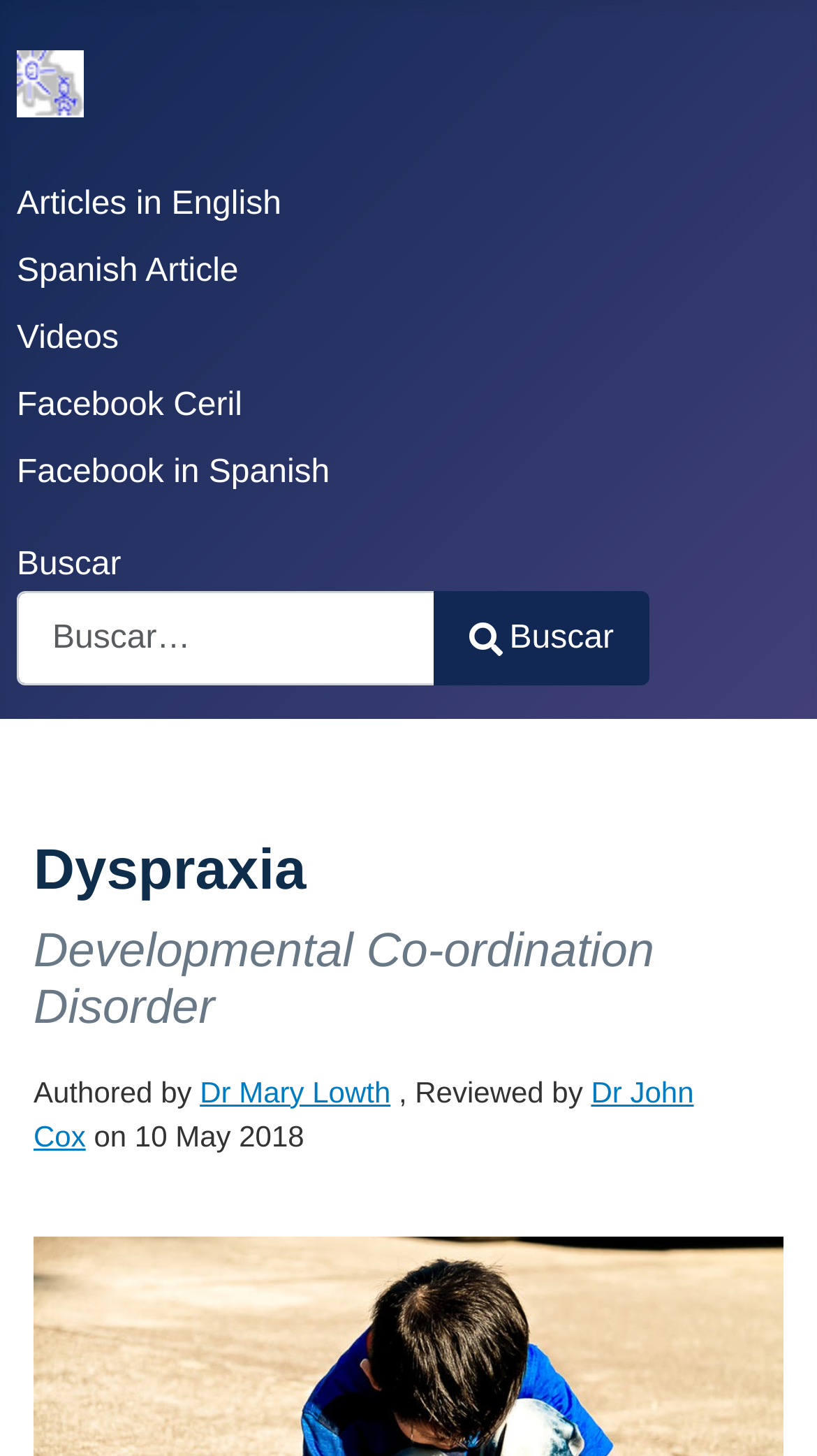Please identify the bounding box coordinates of the region to click in order to complete the given instruction: "Read articles in English". The coordinates should be four float numbers between 0 and 1, i.e., [left, top, right, bottom].

[0.021, 0.128, 0.344, 0.153]